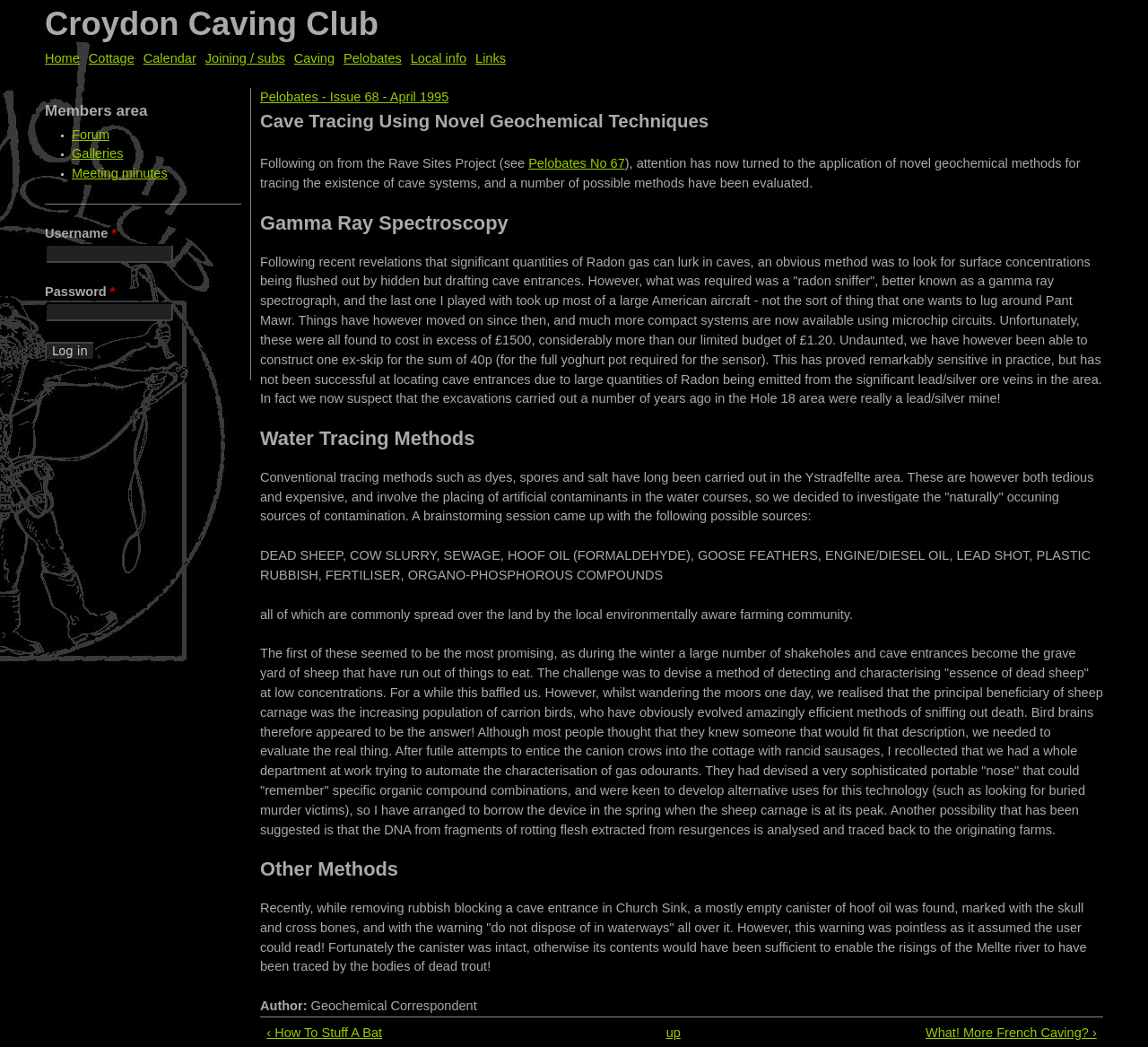What is the method being used to trace cave systems?
Can you provide an in-depth and detailed response to the question?

The webpage discusses the application of novel geochemical methods for tracing the existence of cave systems, including Gamma Ray Spectroscopy and Water Tracing Methods.